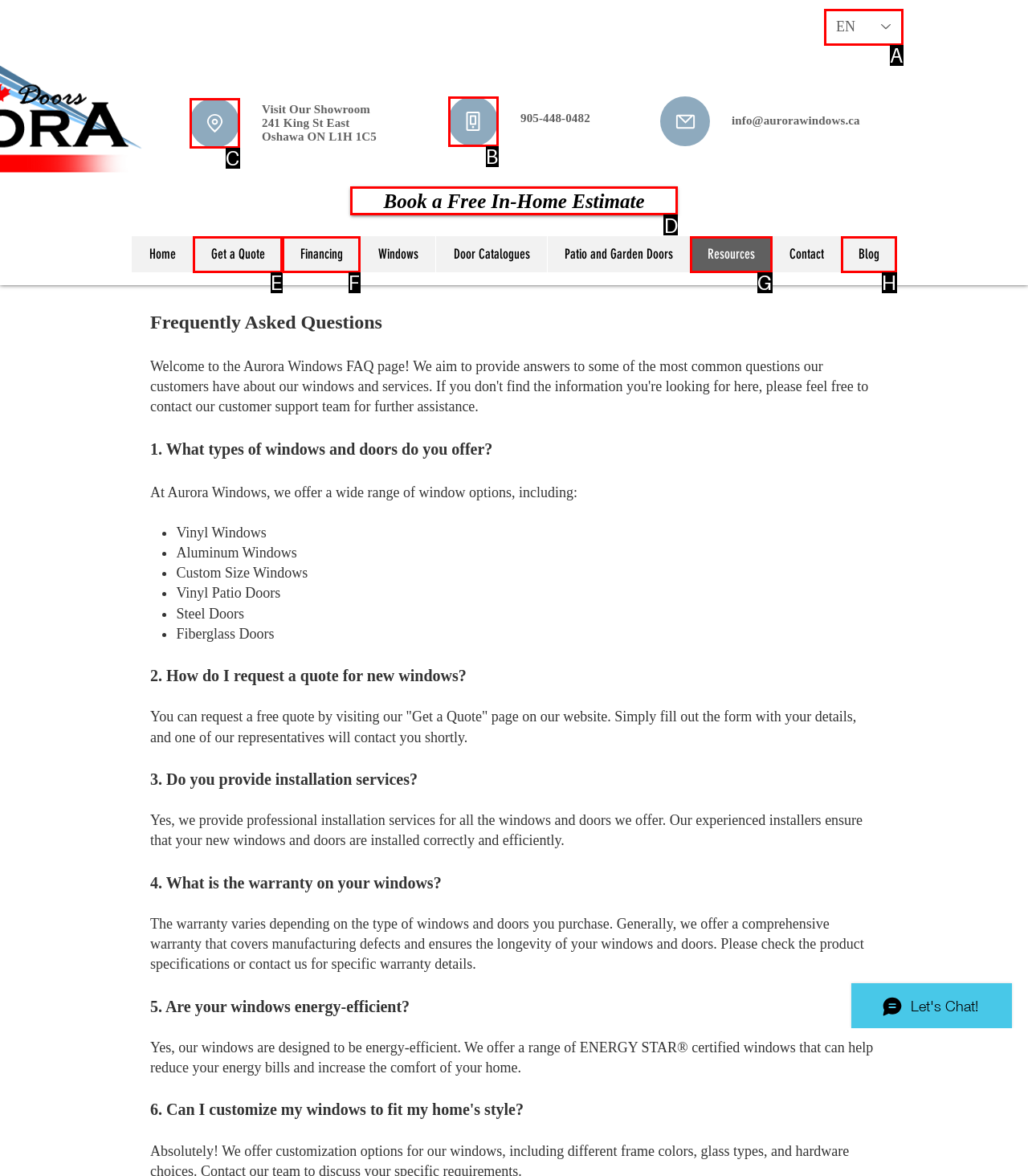Find the correct option to complete this instruction: Click on the 'HOME' link. Reply with the corresponding letter.

None